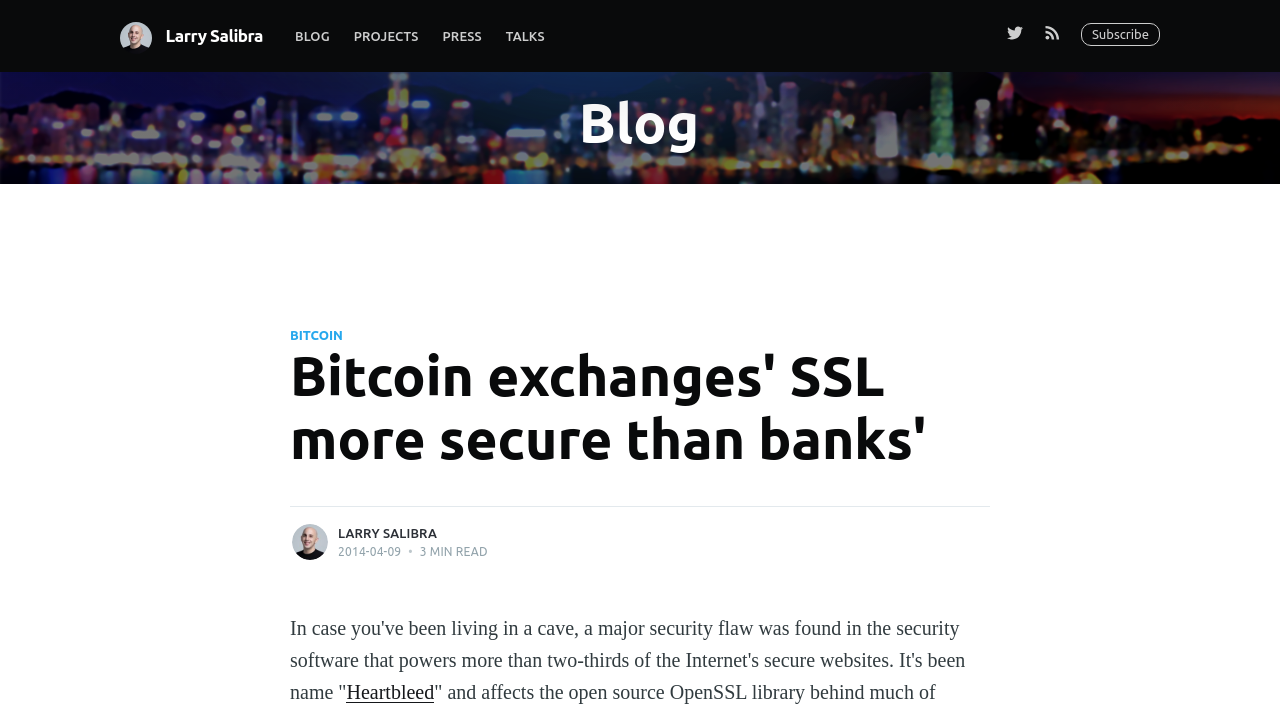Please indicate the bounding box coordinates of the element's region to be clicked to achieve the instruction: "Learn more about Heartbleed". Provide the coordinates as four float numbers between 0 and 1, i.e., [left, top, right, bottom].

[0.271, 0.959, 0.339, 0.99]